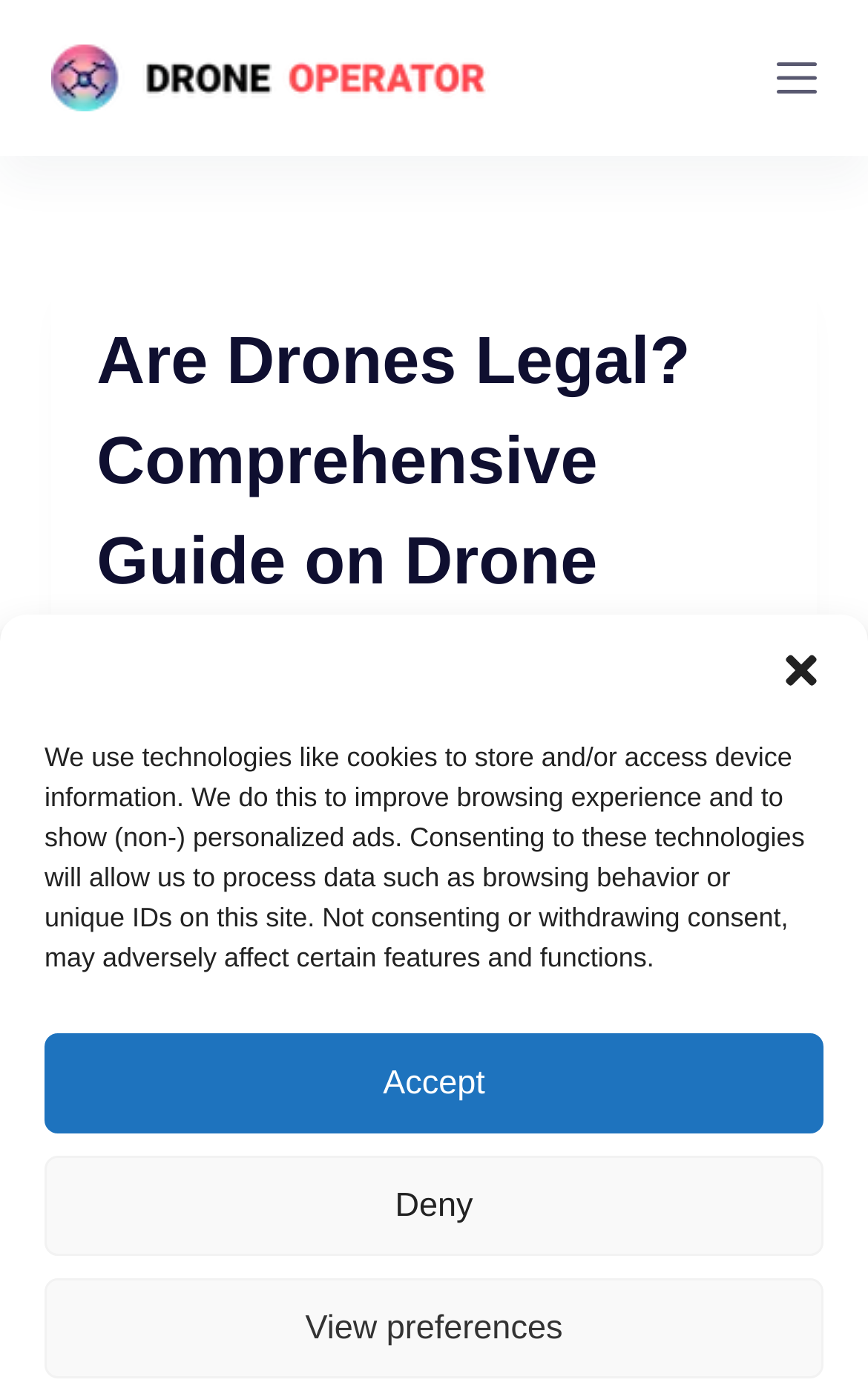Identify and provide the text of the main header on the webpage.

Are Drones Legal? Comprehensive Guide on Drone Regulations